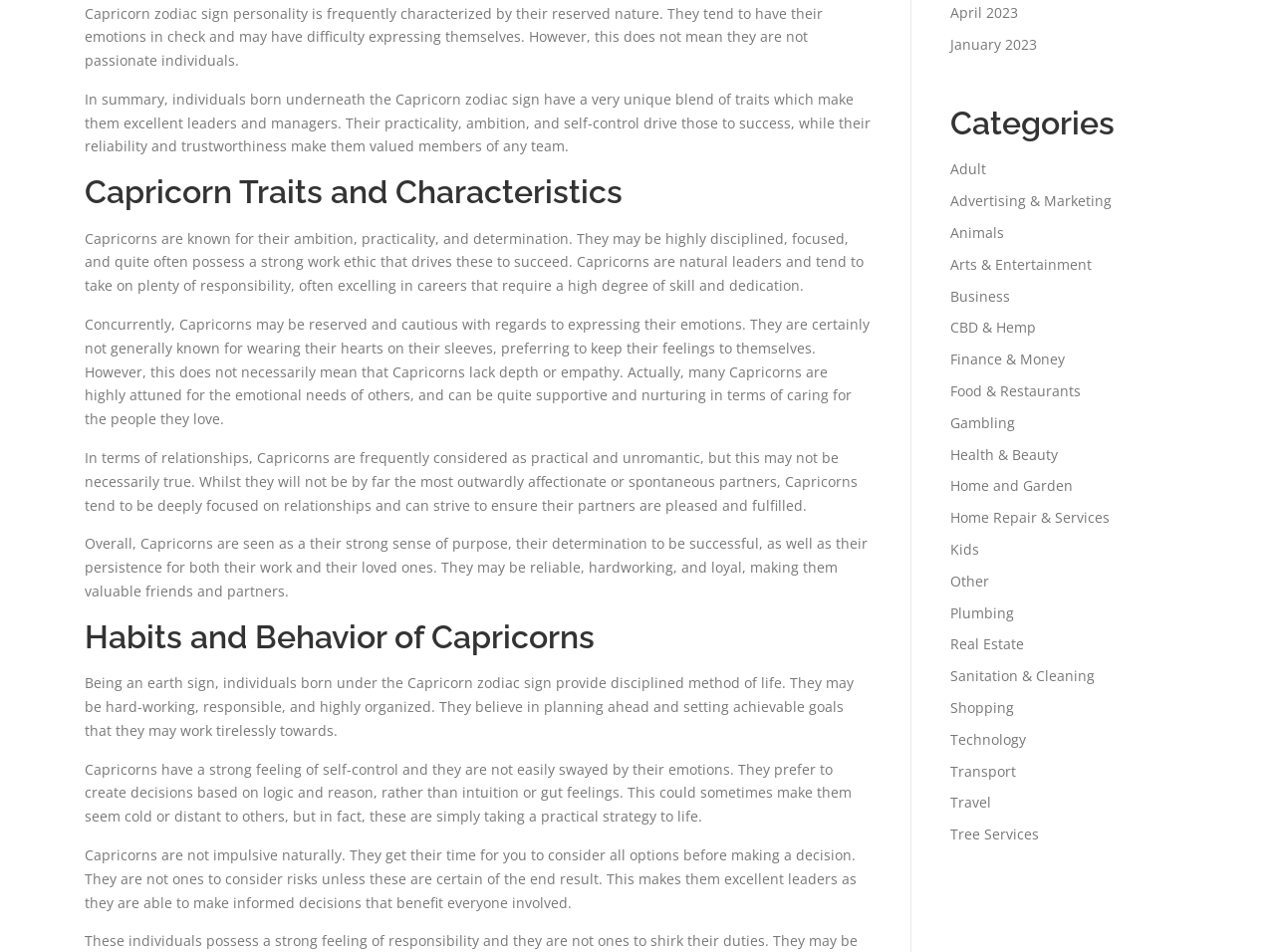What is the heading above the text about Capricorns' habits and behavior?
Refer to the screenshot and respond with a concise word or phrase.

Habits and Behavior of Capricorns